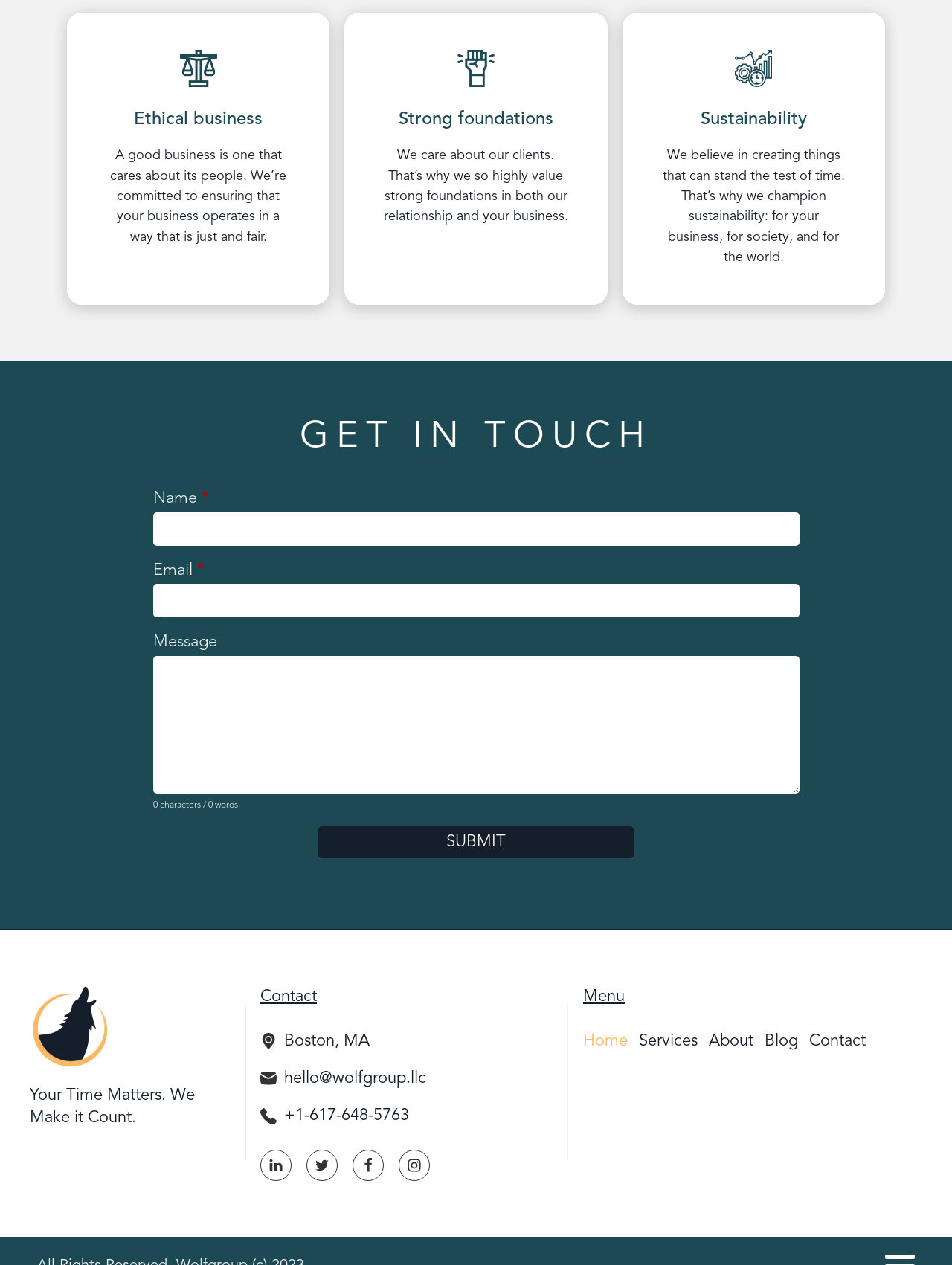Can you provide the bounding box coordinates for the element that should be clicked to implement the instruction: "Click the Submit button"?

[0.334, 0.653, 0.666, 0.678]